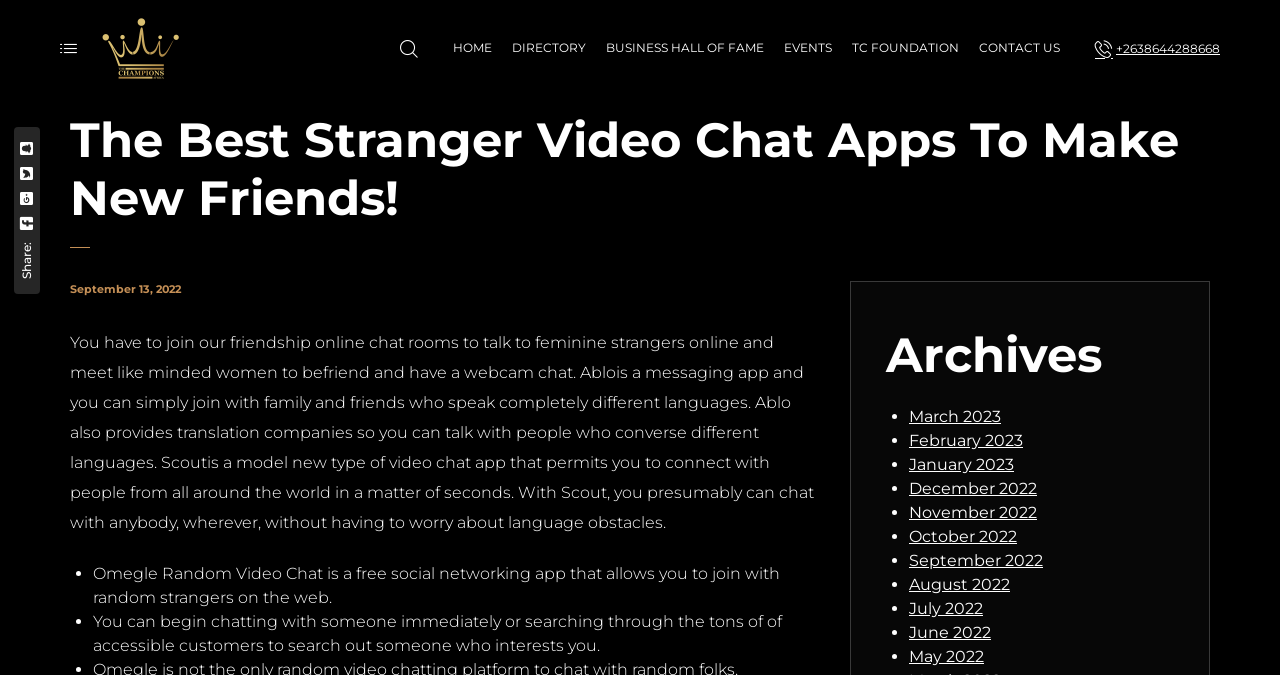What is the purpose of the 'Share:' button?
Based on the image, give a concise answer in the form of a single word or short phrase.

To share content